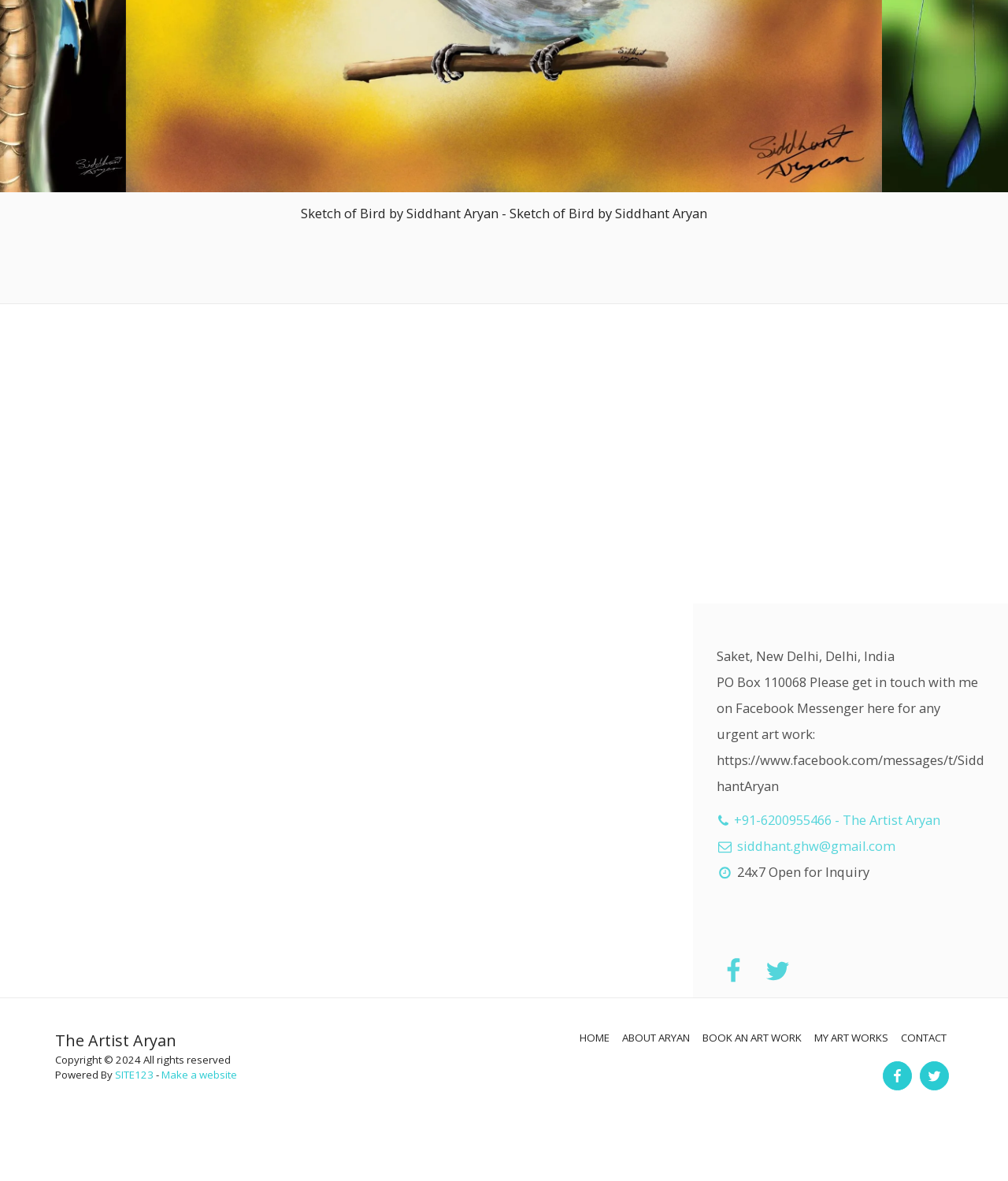Can you specify the bounding box coordinates for the region that should be clicked to fulfill this instruction: "Enter your name".

[0.055, 0.504, 0.26, 0.538]